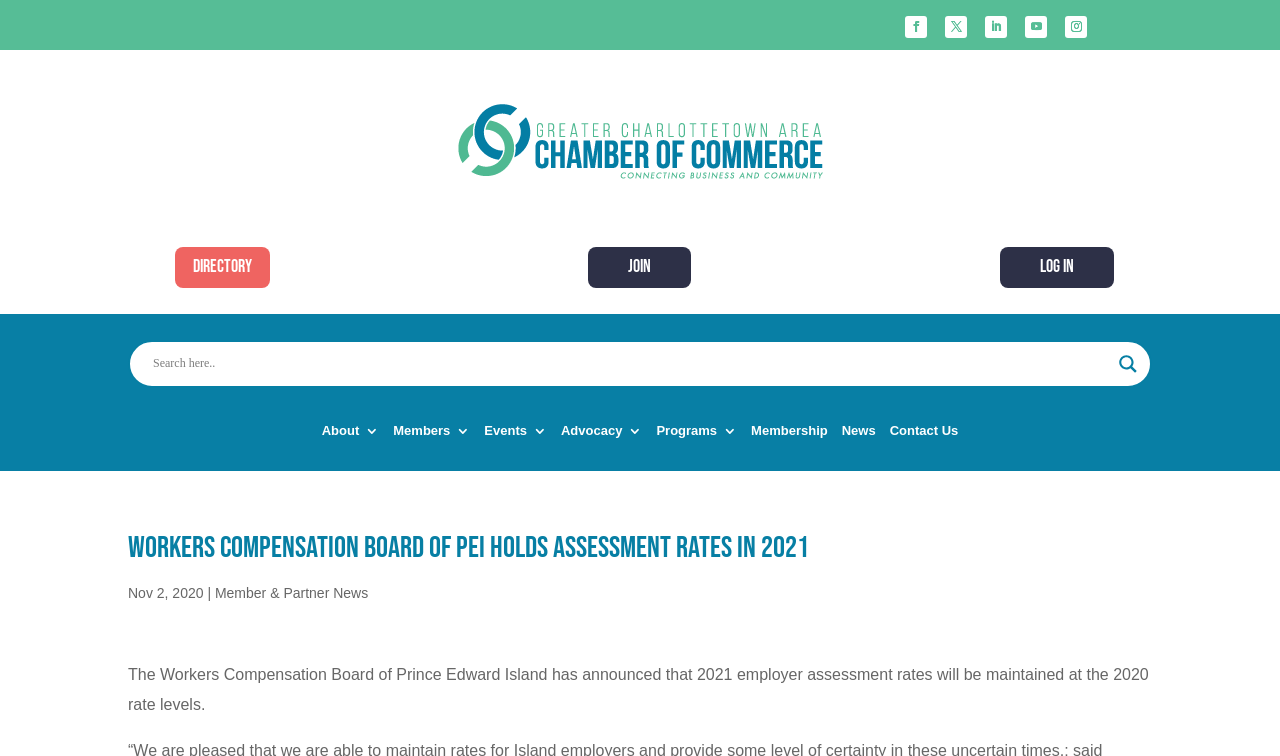Could you highlight the region that needs to be clicked to execute the instruction: "Search for something"?

[0.12, 0.462, 0.866, 0.498]